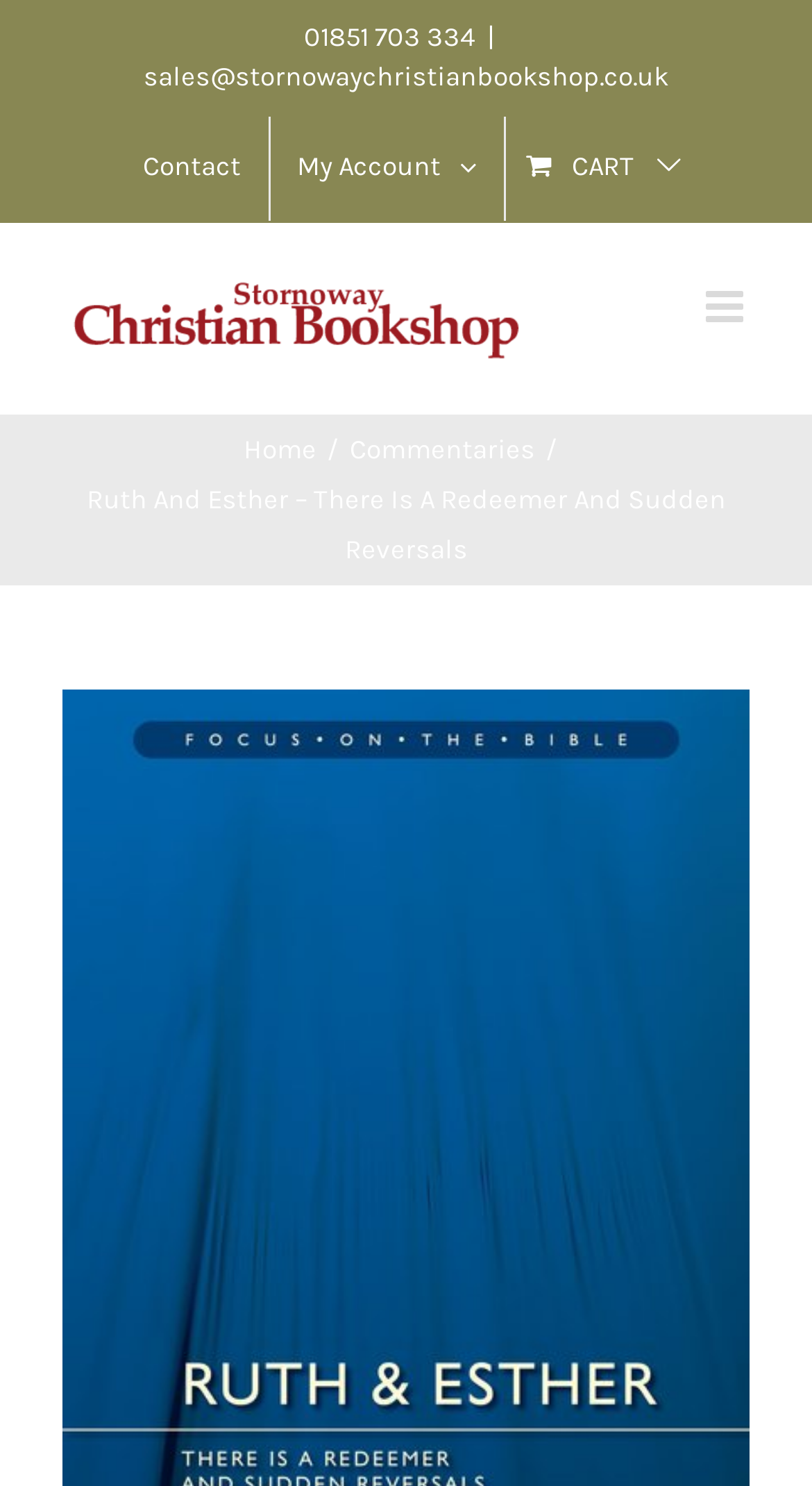Find the bounding box coordinates for the area that must be clicked to perform this action: "call the phone number".

[0.374, 0.014, 0.585, 0.035]